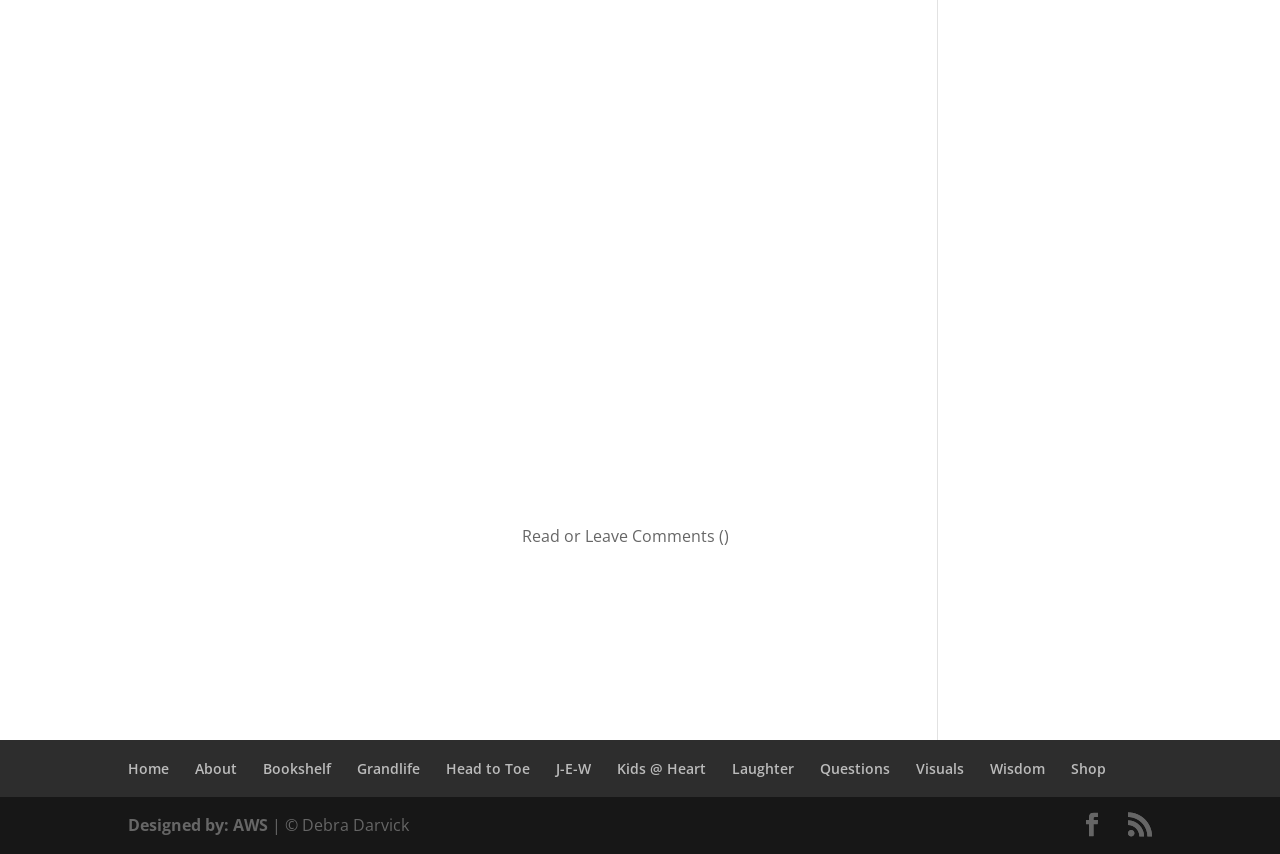Pinpoint the bounding box coordinates of the clickable element to carry out the following instruction: "Read the article about Buz Underill's fishing experience."

None